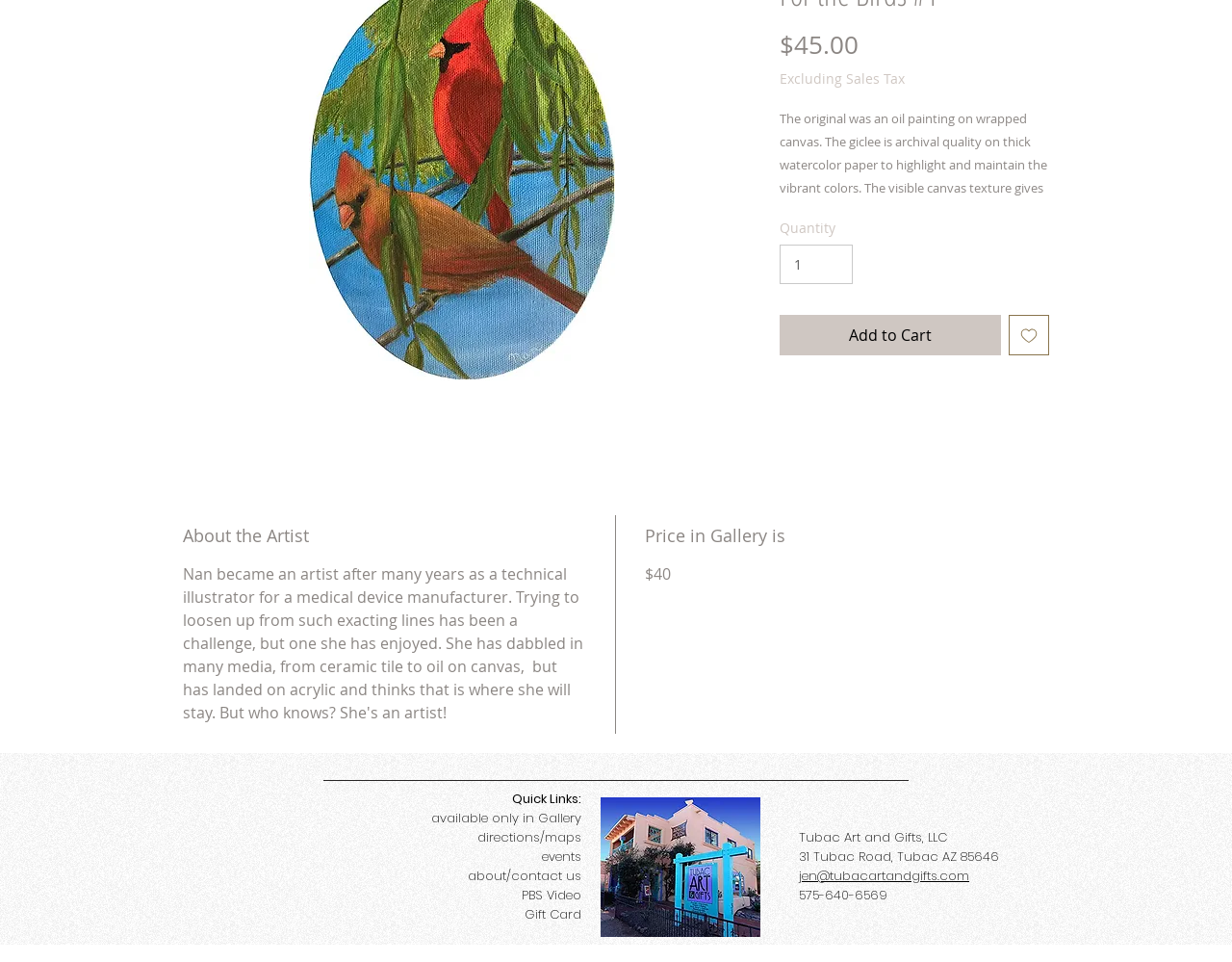Locate the bounding box of the user interface element based on this description: "events".

[0.44, 0.88, 0.472, 0.898]